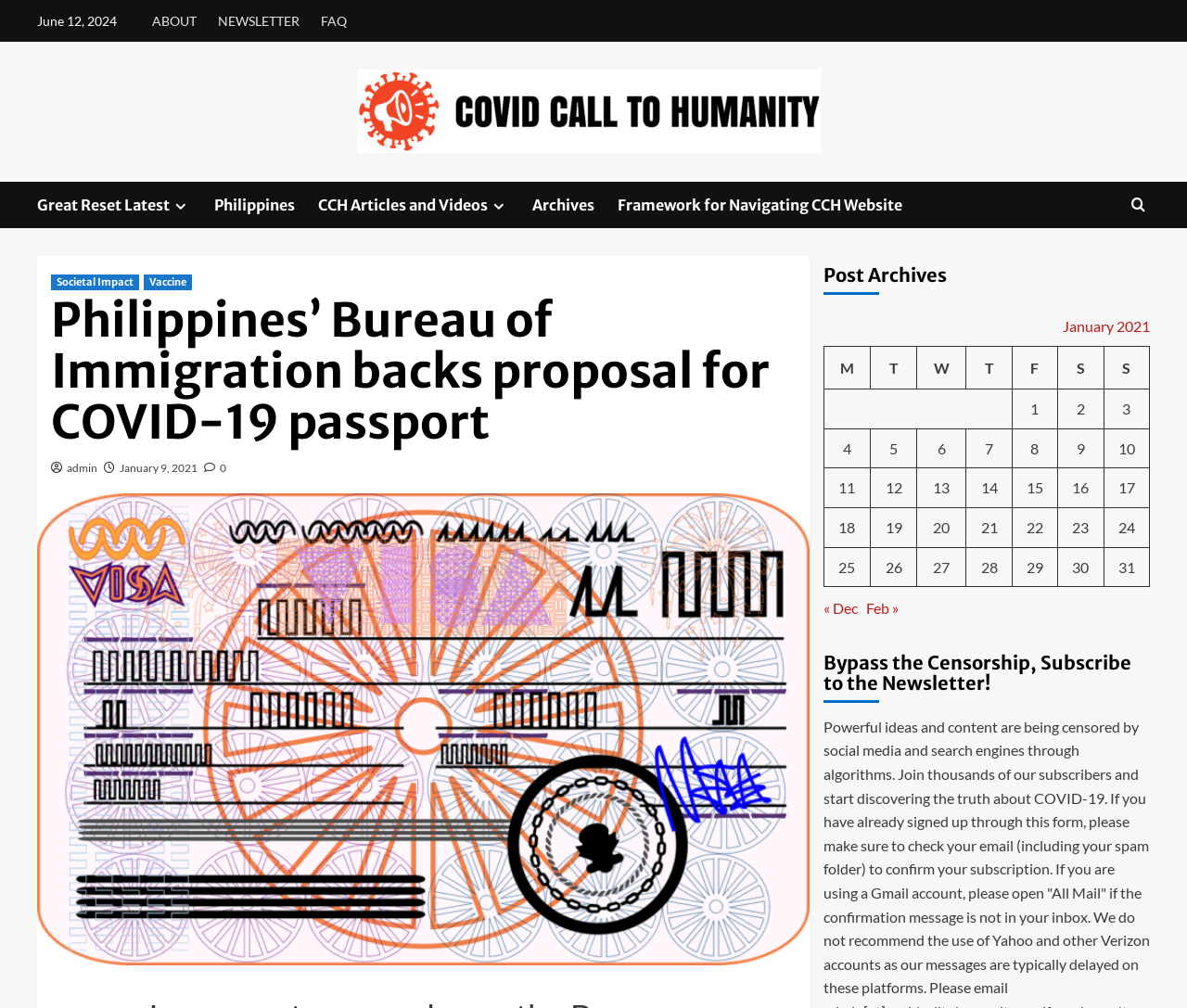Find the bounding box coordinates for the HTML element specified by: "alt="Covid Call To Humanity"".

[0.301, 0.069, 0.691, 0.152]